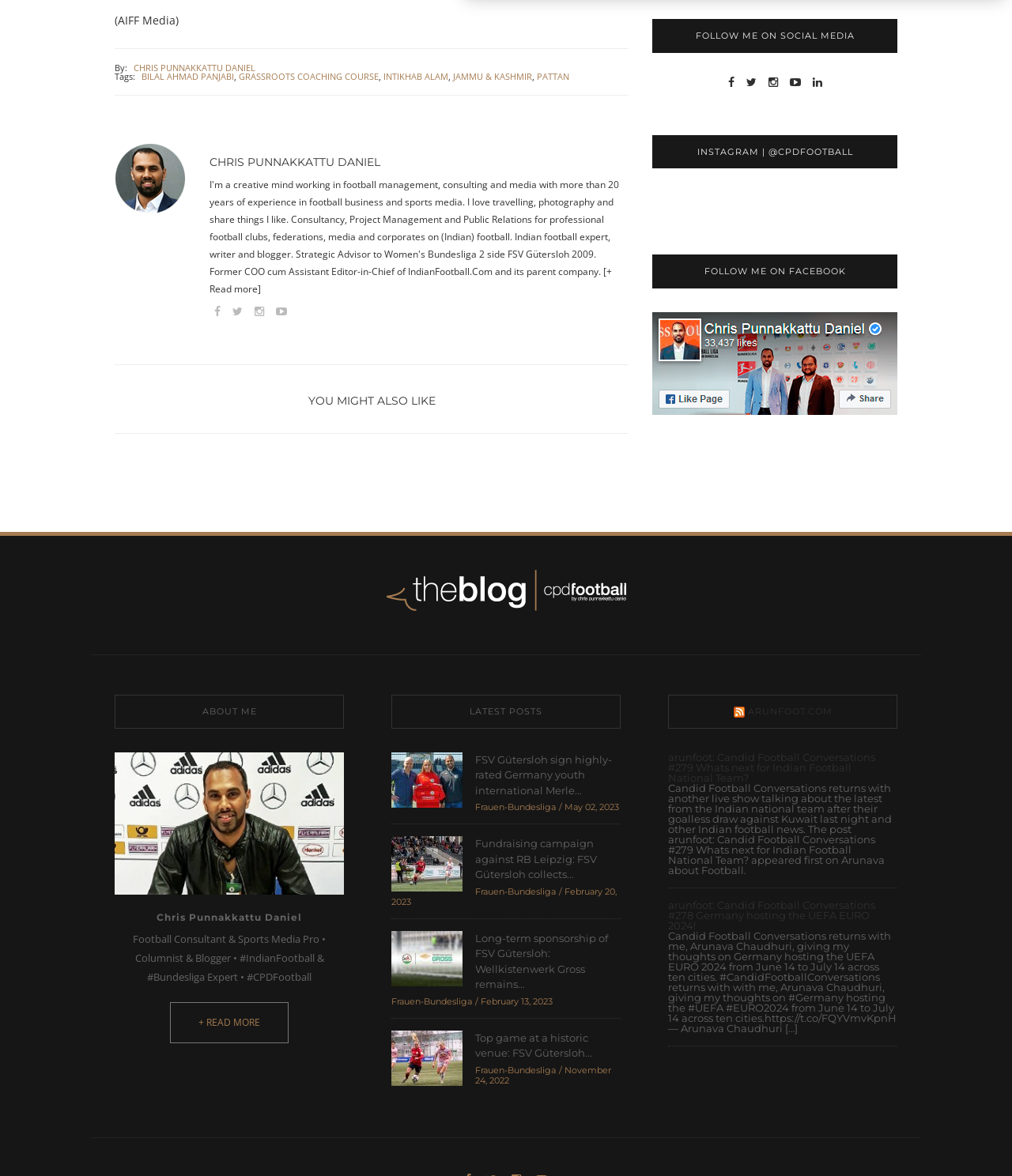Review the image closely and give a comprehensive answer to the question: What is the name of the author?

The name of the author can be found in the heading element with the text 'CHRIS PUNNAKKATTU DANIEL' which is located at the top of the webpage, indicating that the webpage is about the author's blog or profile.